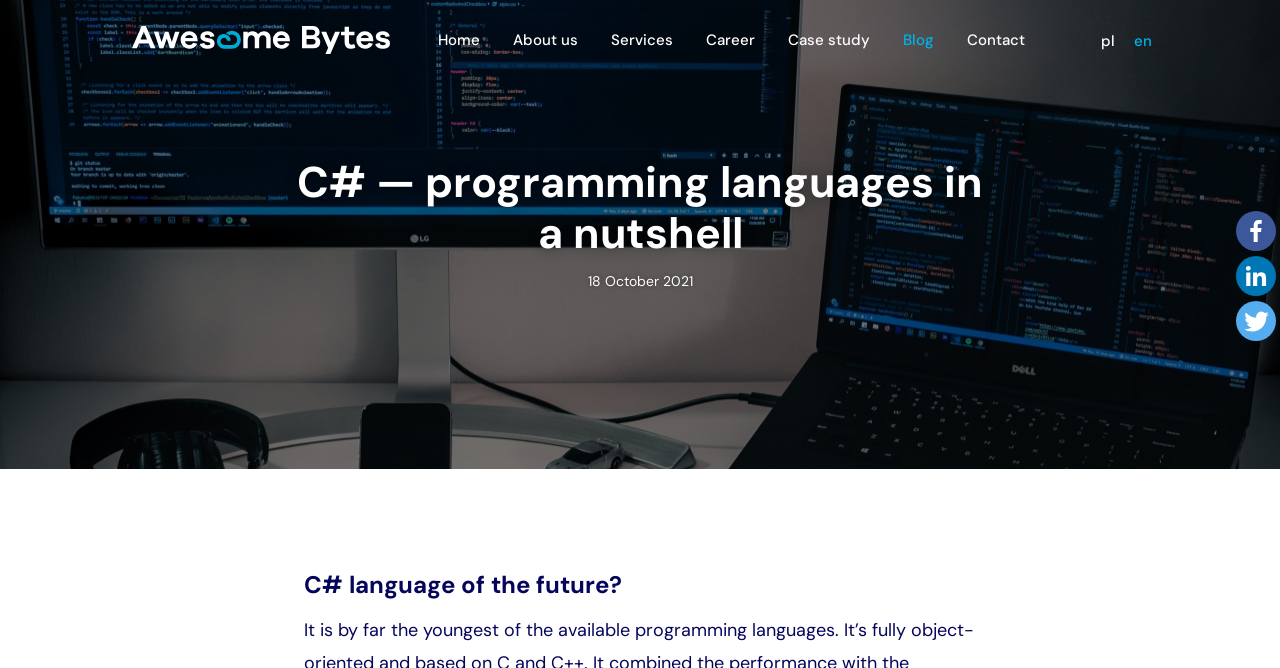Identify the bounding box coordinates of the clickable region to carry out the given instruction: "visit the about us page".

[0.401, 0.049, 0.452, 0.12]